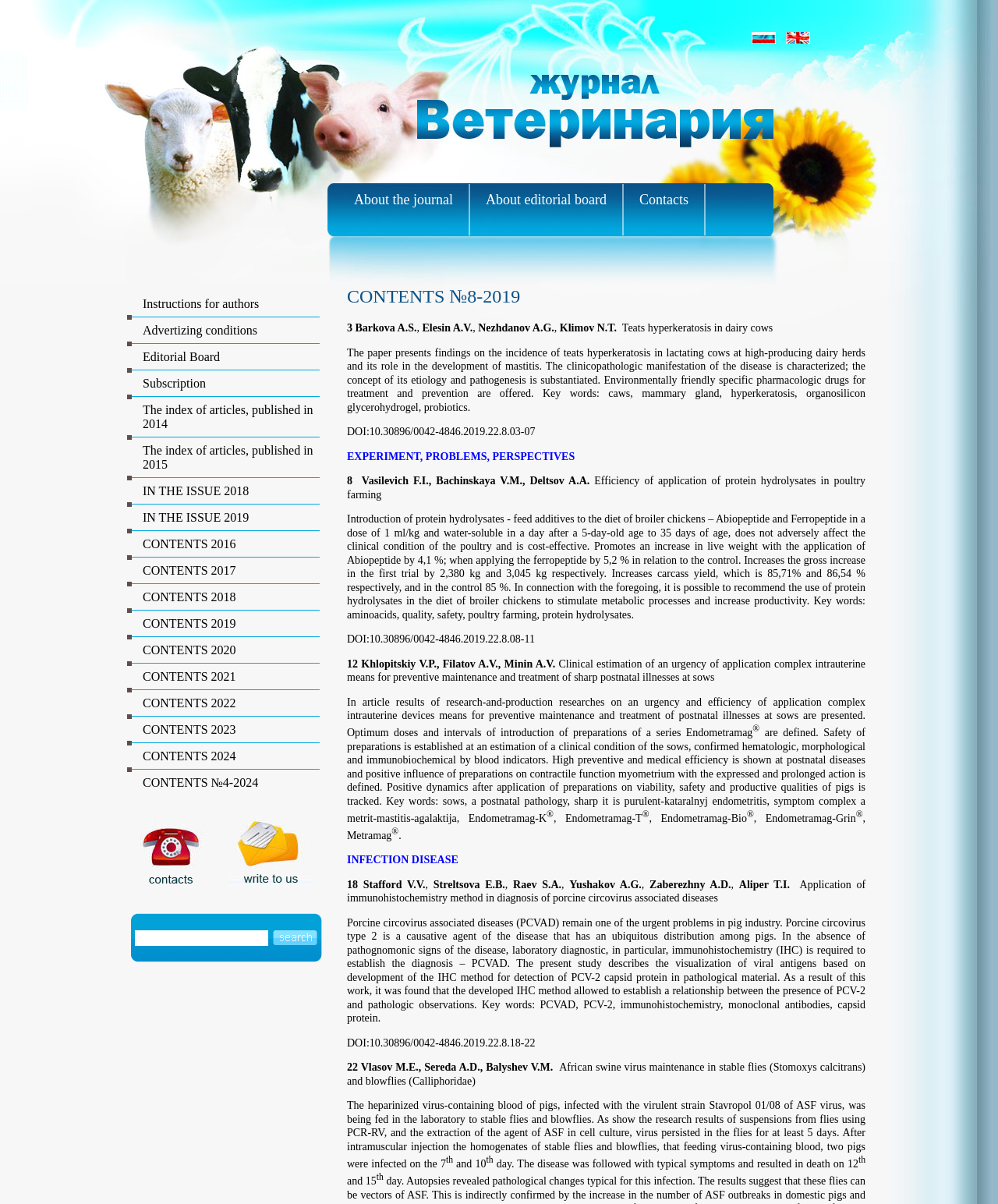What is the topic of the 'IN THE ISSUE 2019' link?
From the image, respond with a single word or phrase.

Journal issue